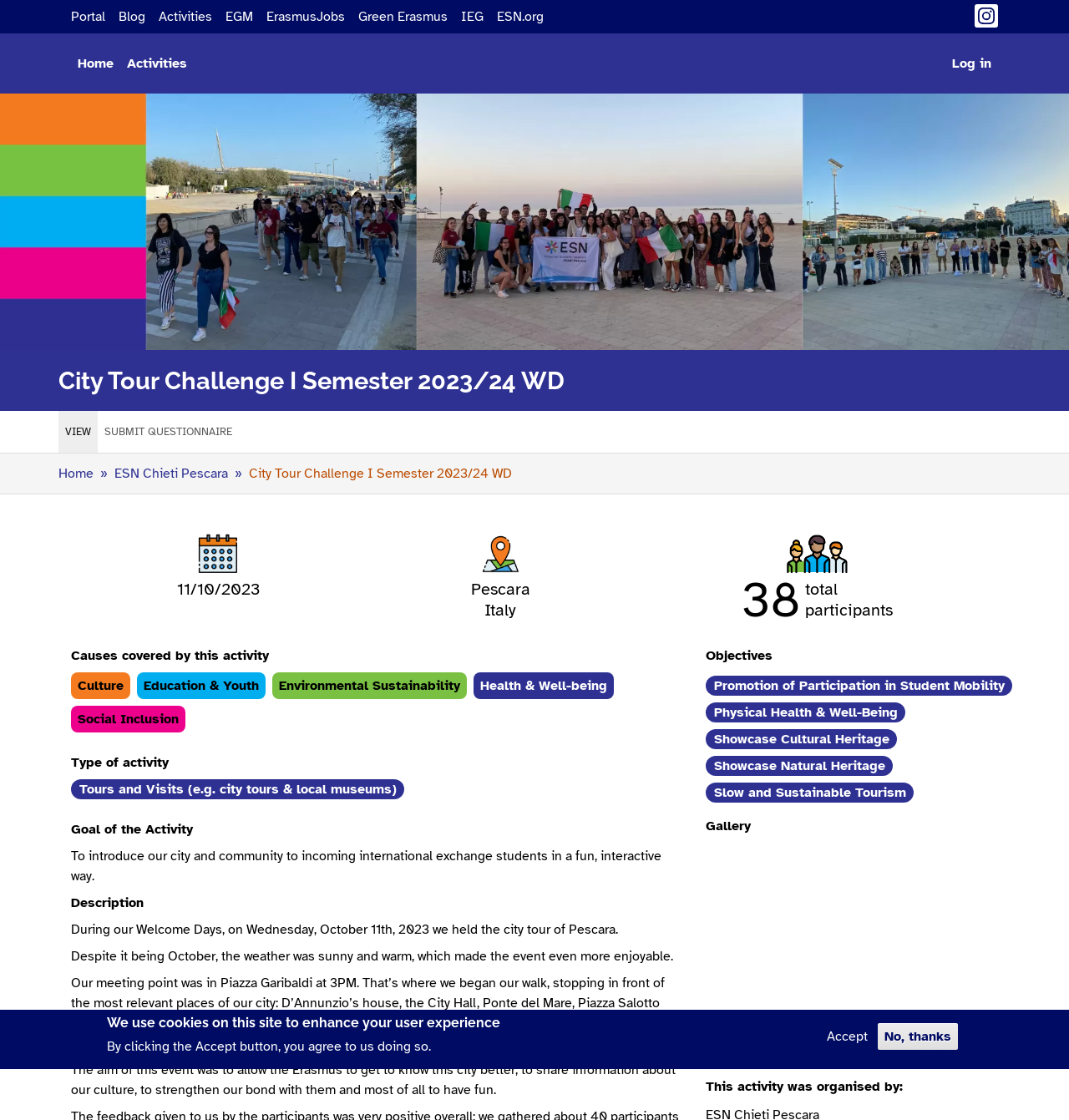Pinpoint the bounding box coordinates of the area that should be clicked to complete the following instruction: "Filter resources by clicking the button". The coordinates must be given as four float numbers between 0 and 1, i.e., [left, top, right, bottom].

None